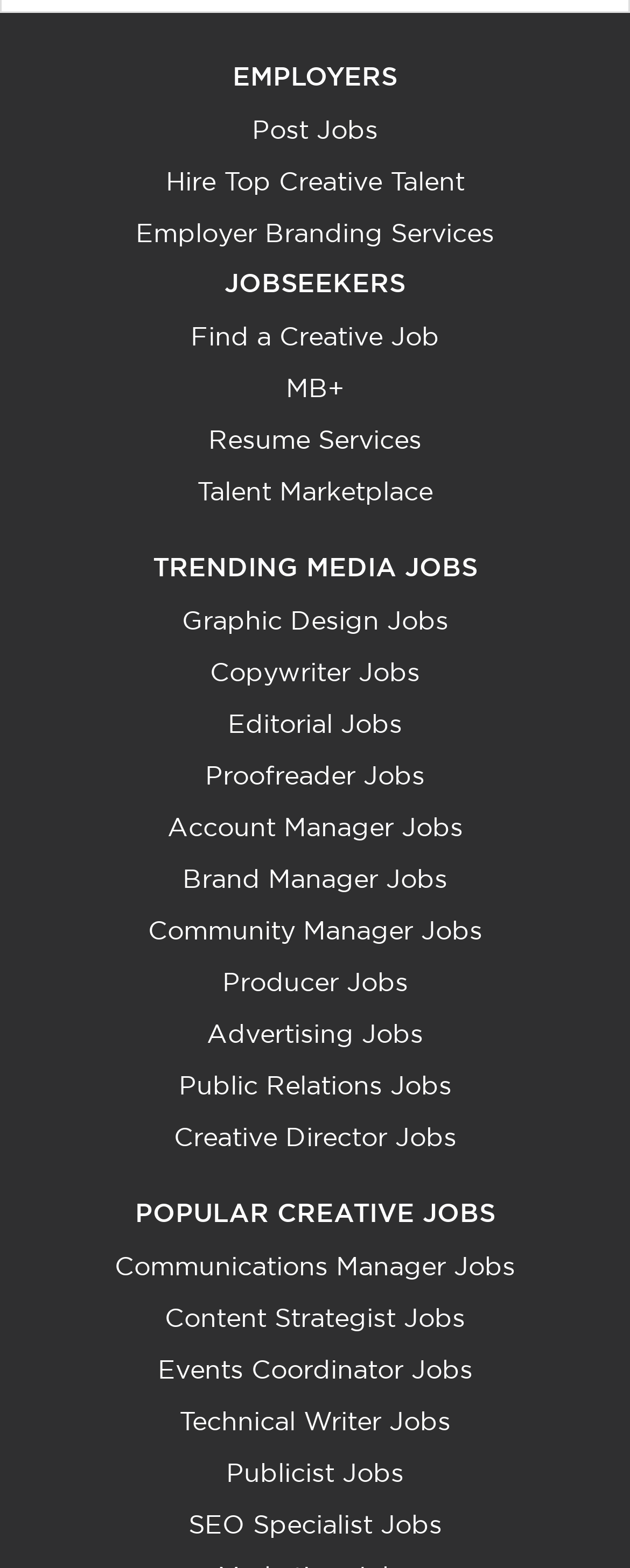Kindly determine the bounding box coordinates of the area that needs to be clicked to fulfill this instruction: "browse Juni 2023".

None